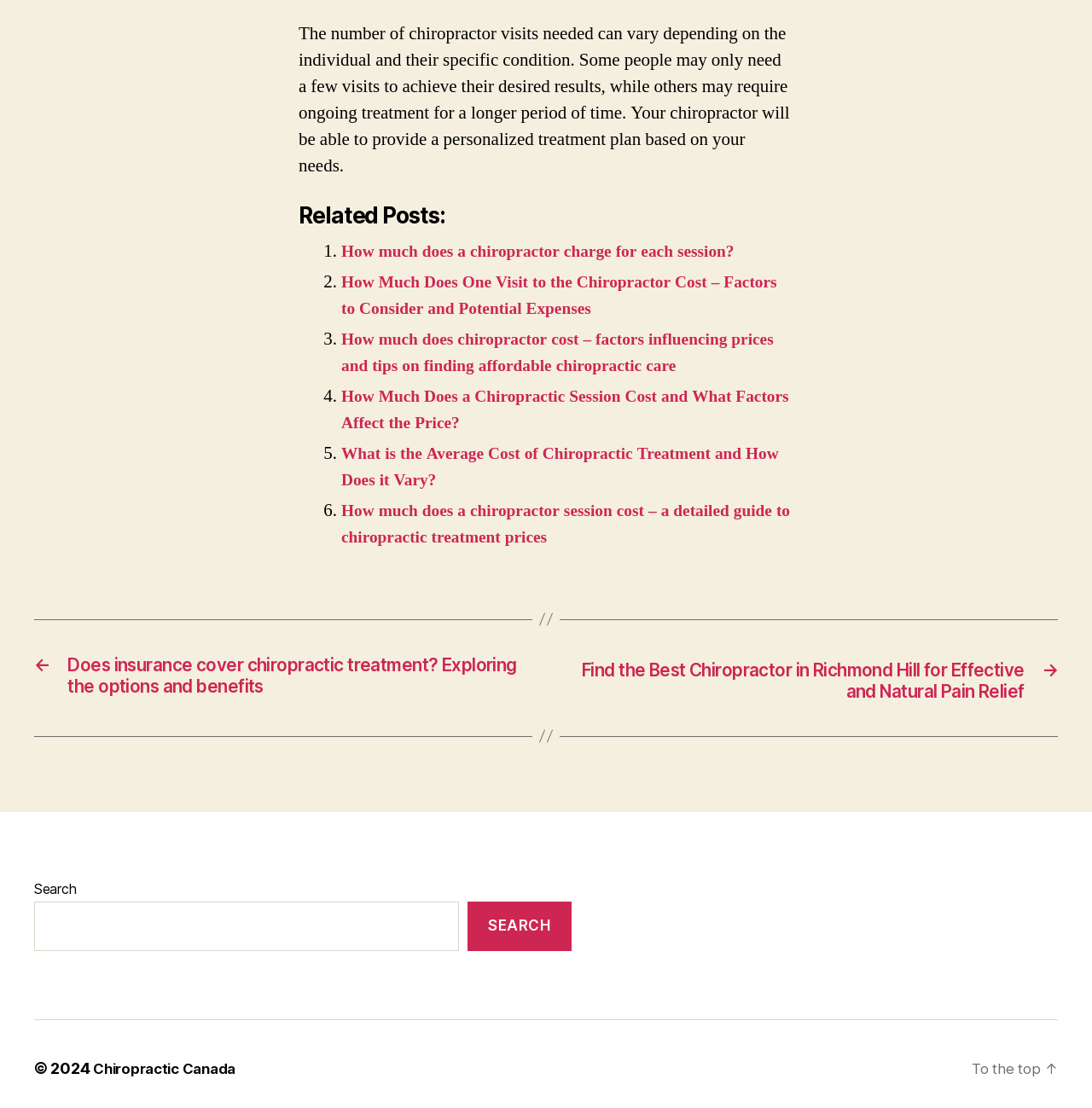Kindly determine the bounding box coordinates for the area that needs to be clicked to execute this instruction: "Read related posts".

[0.273, 0.185, 0.727, 0.214]